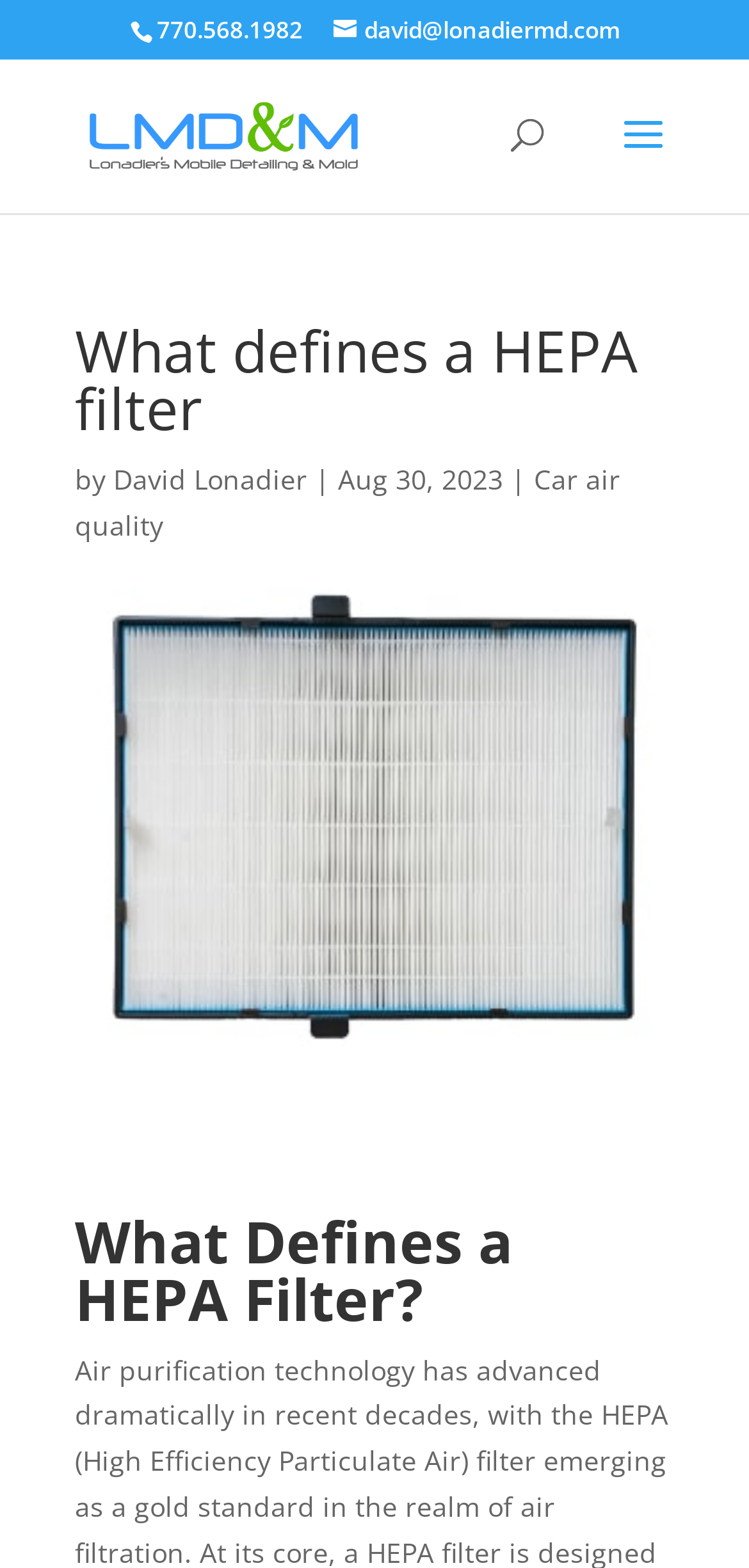Using the description: "alt="Mobile Detailing Atlanta"", determine the UI element's bounding box coordinates. Ensure the coordinates are in the format of four float numbers between 0 and 1, i.e., [left, top, right, bottom].

[0.11, 0.073, 0.487, 0.096]